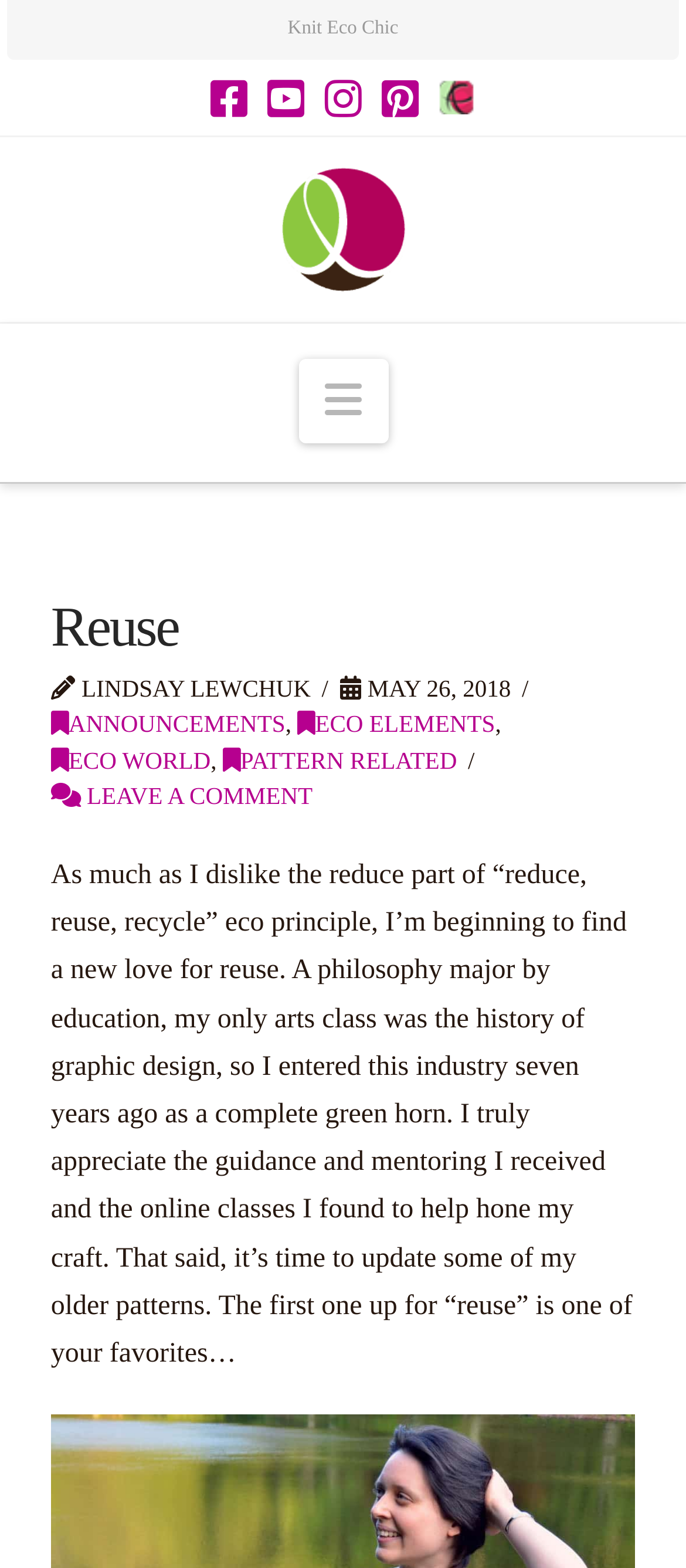Please answer the following question using a single word or phrase: 
What is the date of the article?

MAY 26, 2018